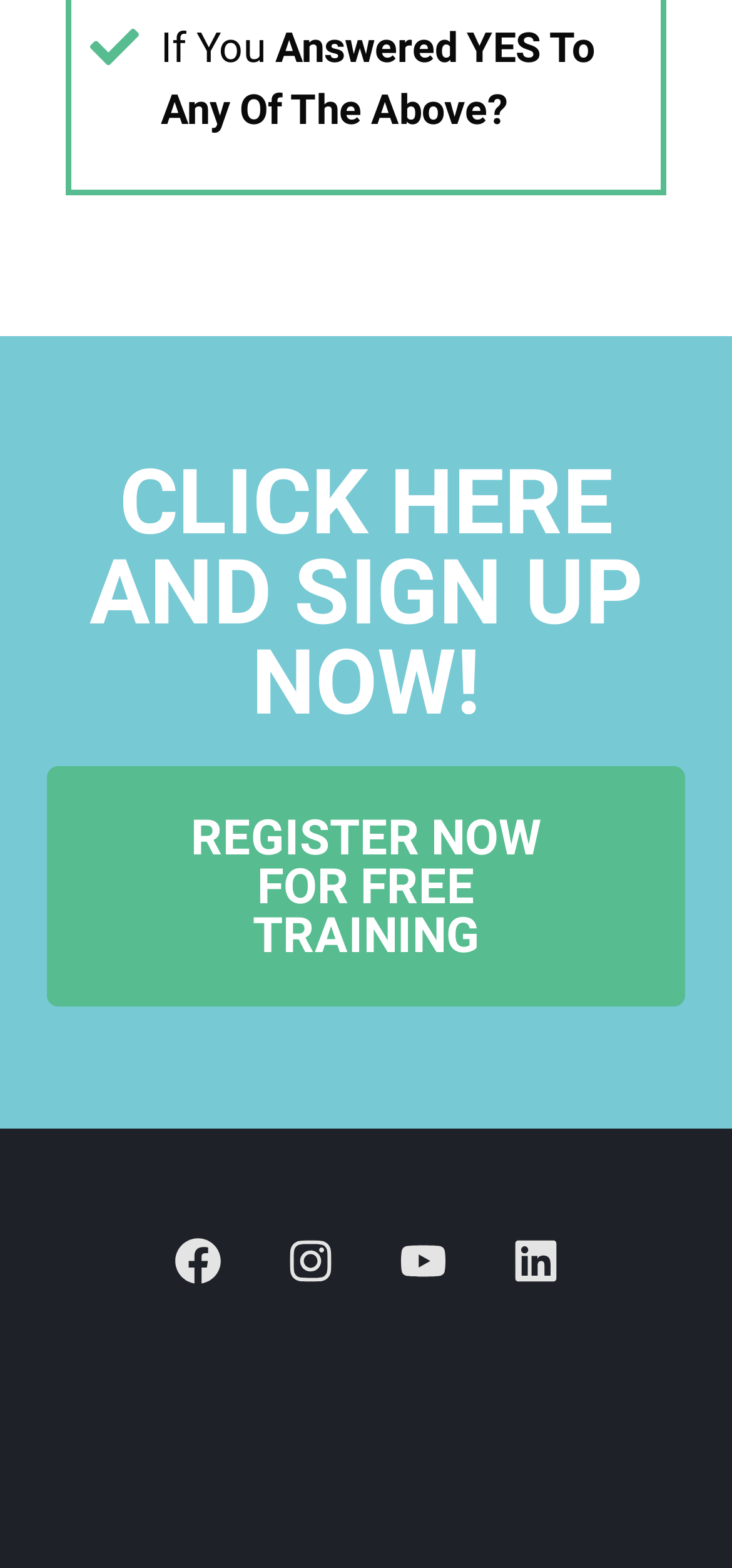Locate the bounding box coordinates of the UI element described by: "REGISTER NOW FOR FREE TRAINING". Provide the coordinates as four float numbers between 0 and 1, formatted as [left, top, right, bottom].

[0.064, 0.489, 0.936, 0.642]